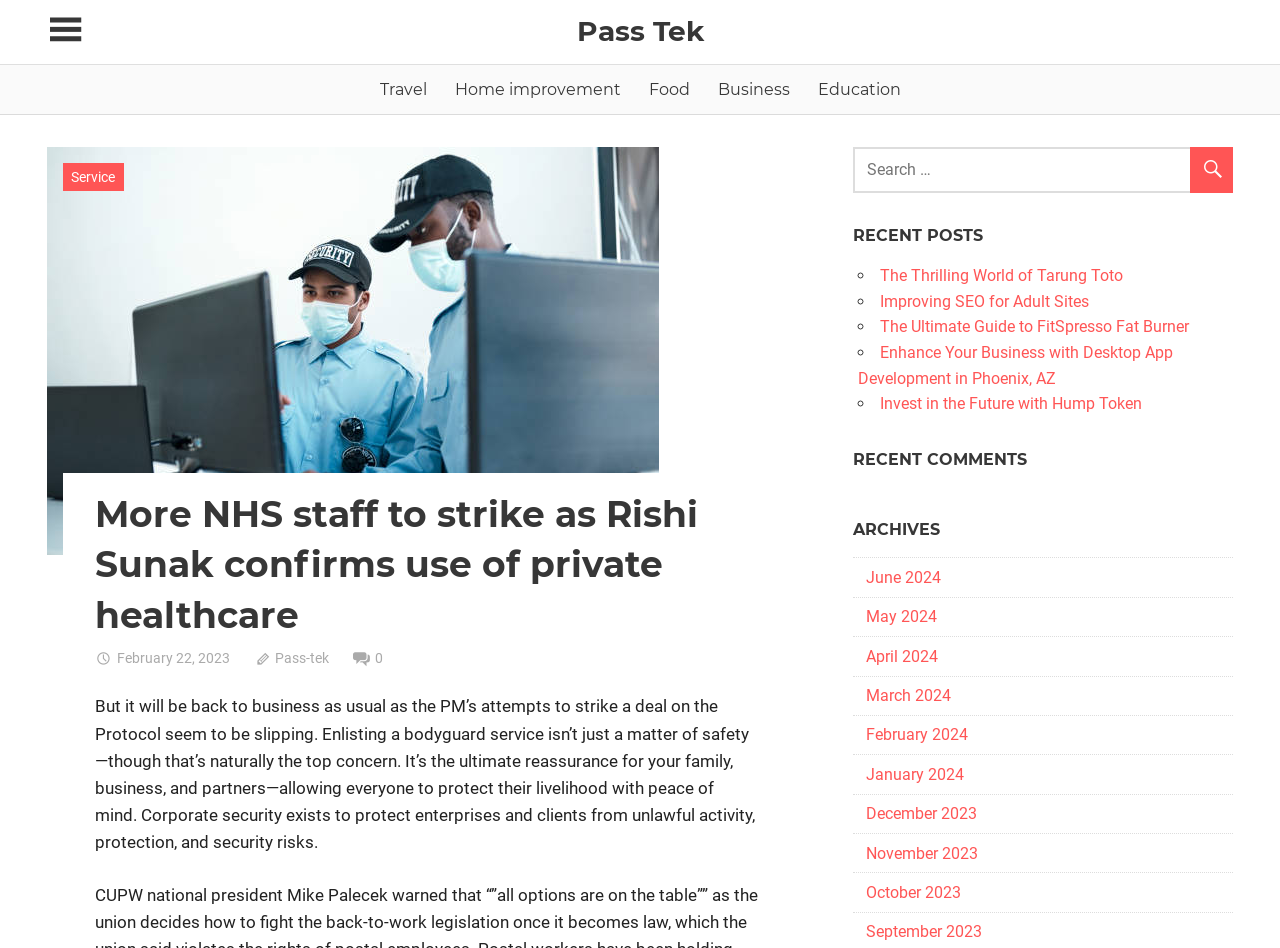Analyze the image and provide a detailed answer to the question: What is the category of the article?

I determined the category of the article by looking at the links provided in the webpage, such as 'Business', 'Education', 'Food', etc. and found that the article is related to business as it talks about NHS staff and private healthcare.